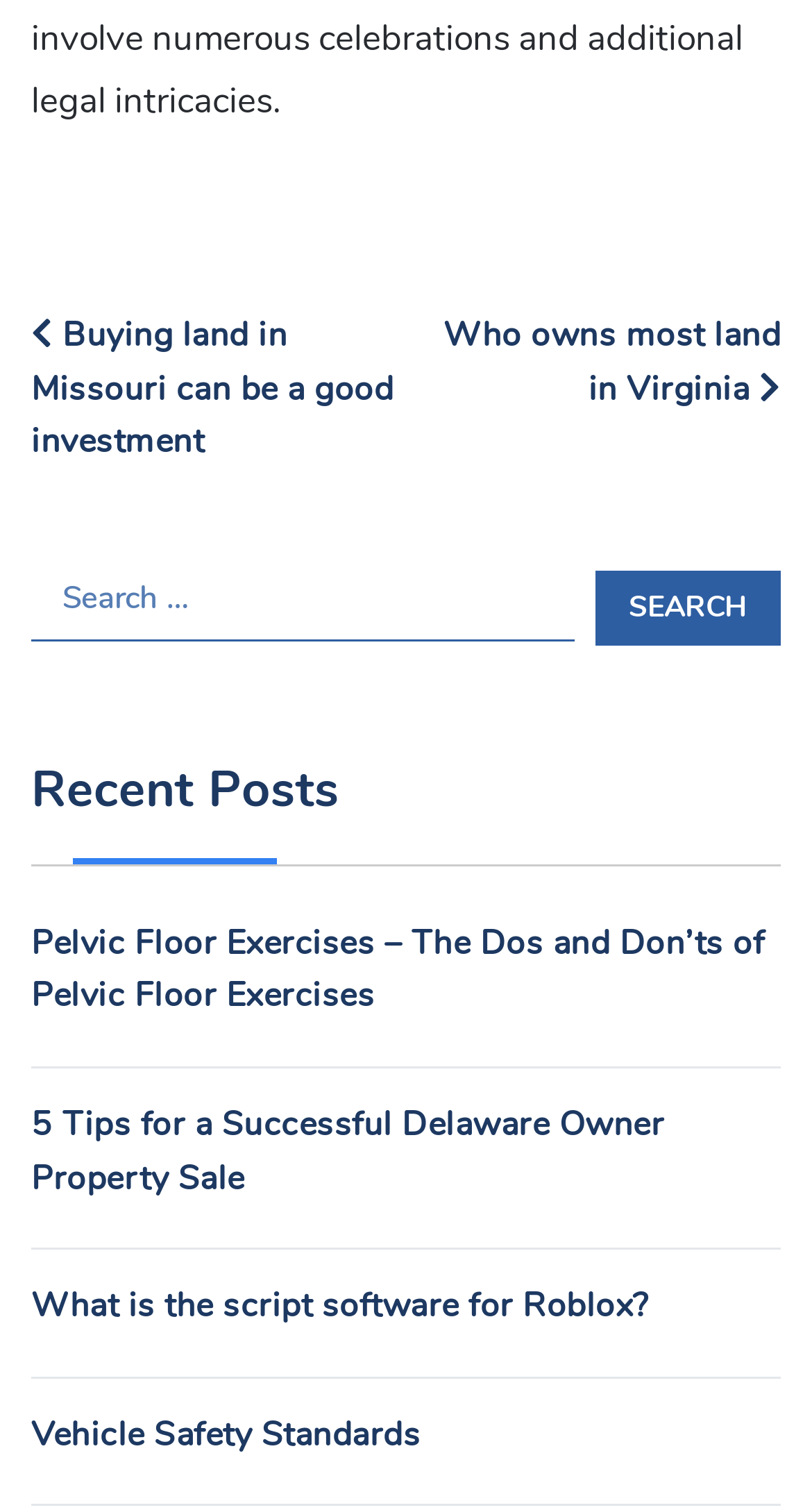Determine the bounding box coordinates of the clickable element to achieve the following action: 'Click on 'Buying land in Missouri can be a good investment''. Provide the coordinates as four float values between 0 and 1, formatted as [left, top, right, bottom].

[0.038, 0.207, 0.485, 0.308]